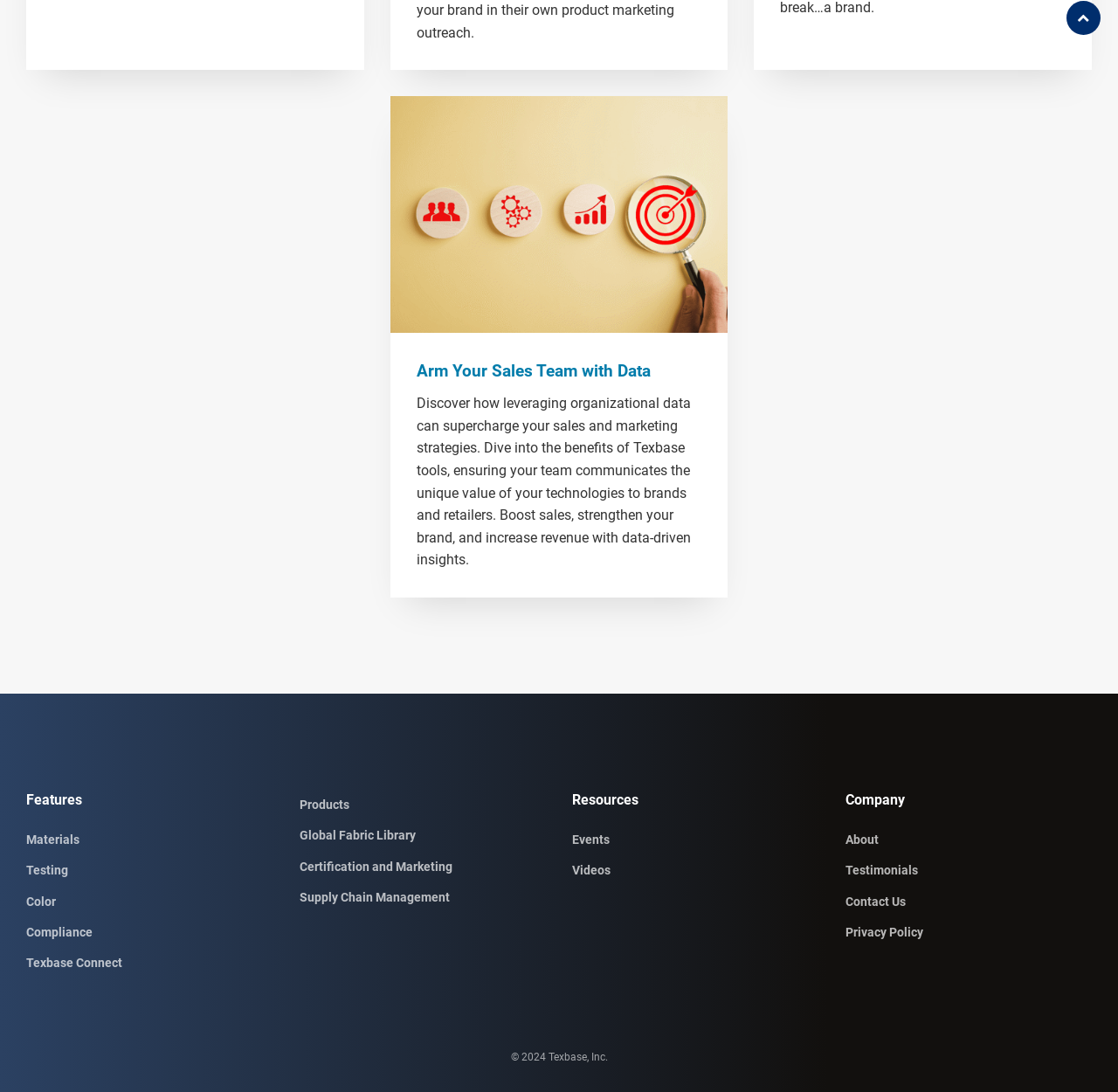How many categories are listed under 'Resources'?
Carefully analyze the image and provide a detailed answer to the question.

Under the 'Resources' heading, there are two categories listed: 'Events' and 'Videos'. This can be determined by looking at the links 'Events' and 'Videos' which are nested under the 'Resources' heading.